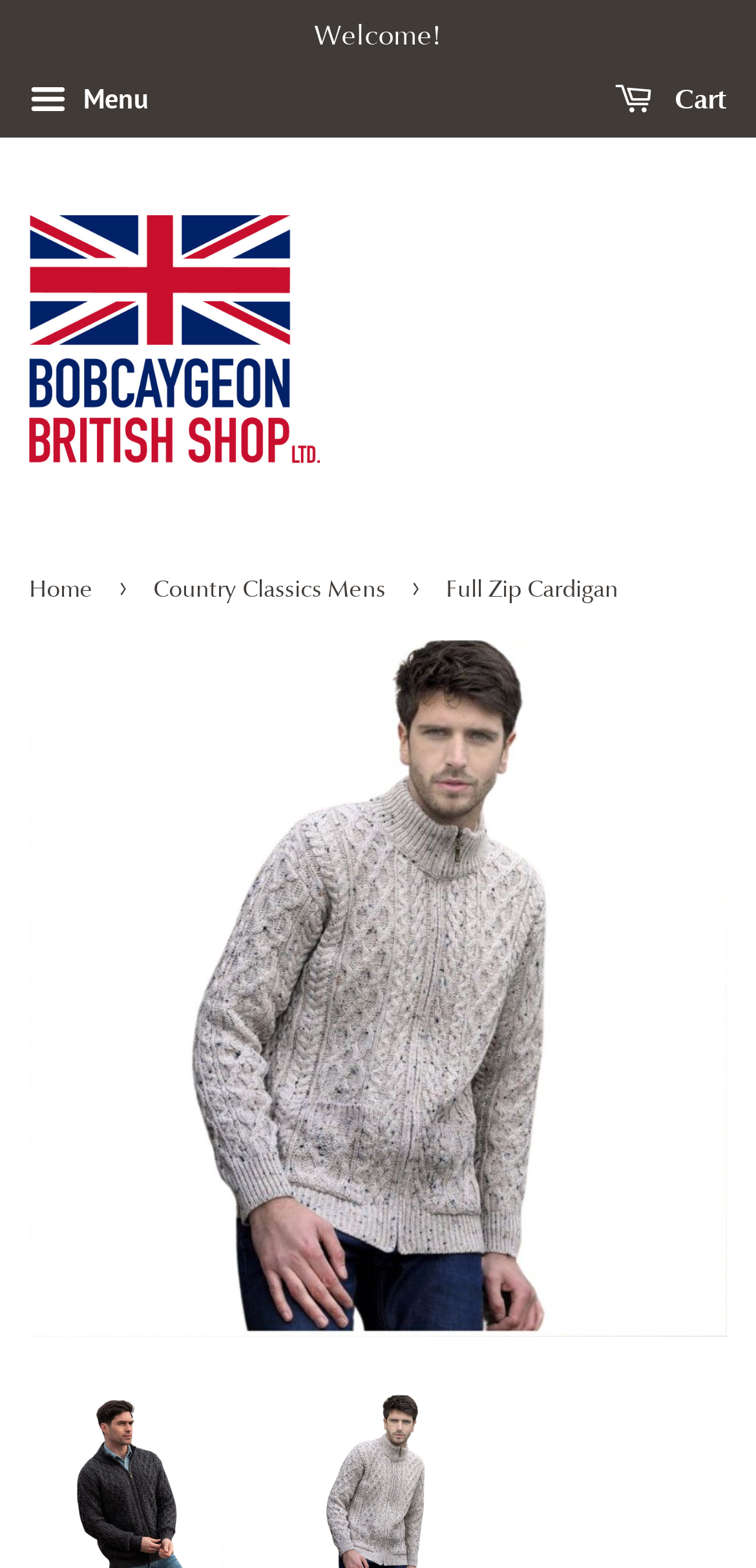What is the type of the top-left element?
Based on the image, give a concise answer in the form of a single word or short phrase.

button